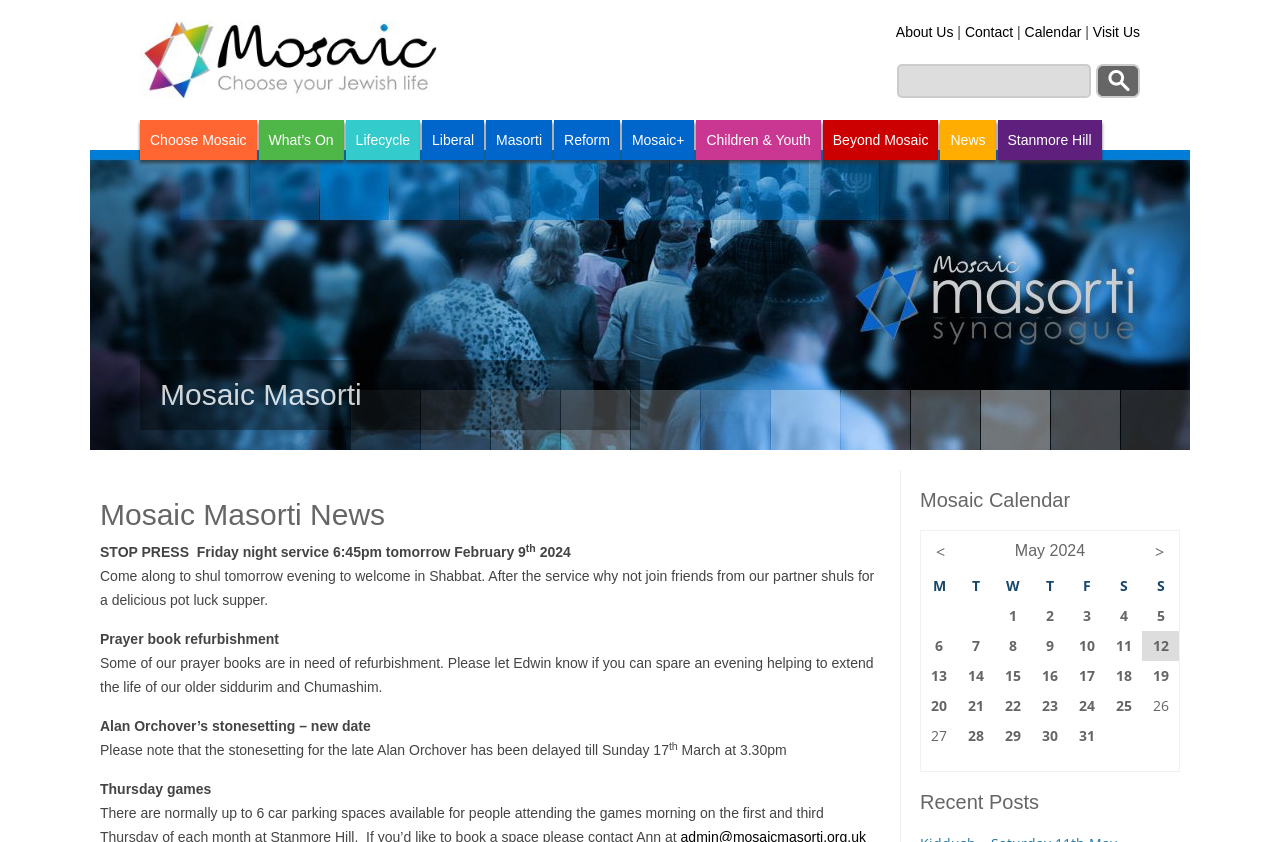Please locate the bounding box coordinates of the element that should be clicked to complete the given instruction: "Click on the Next Slide button".

[0.895, 0.338, 0.918, 0.374]